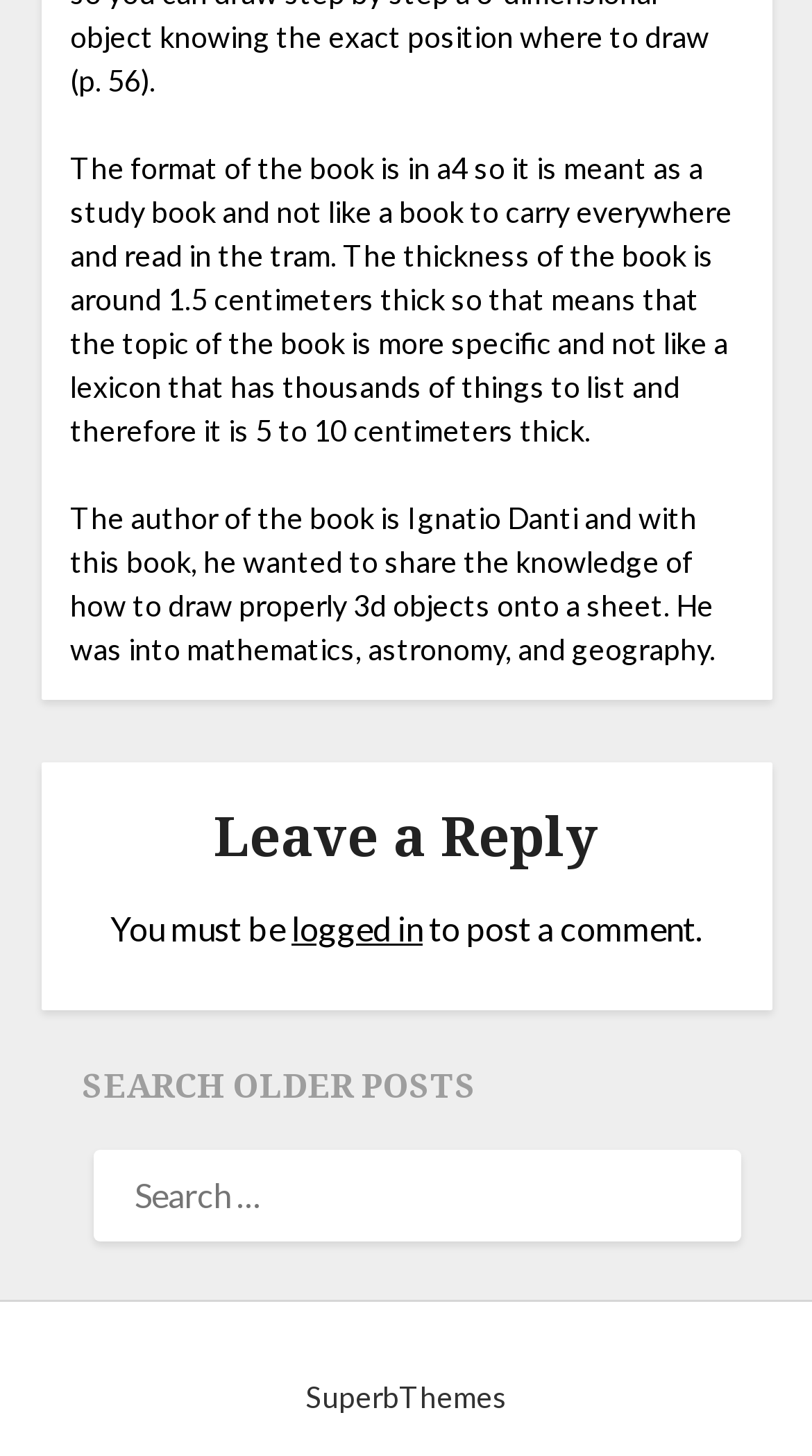Answer the question with a brief word or phrase:
What is the thickness of the book?

1.5 centimeters